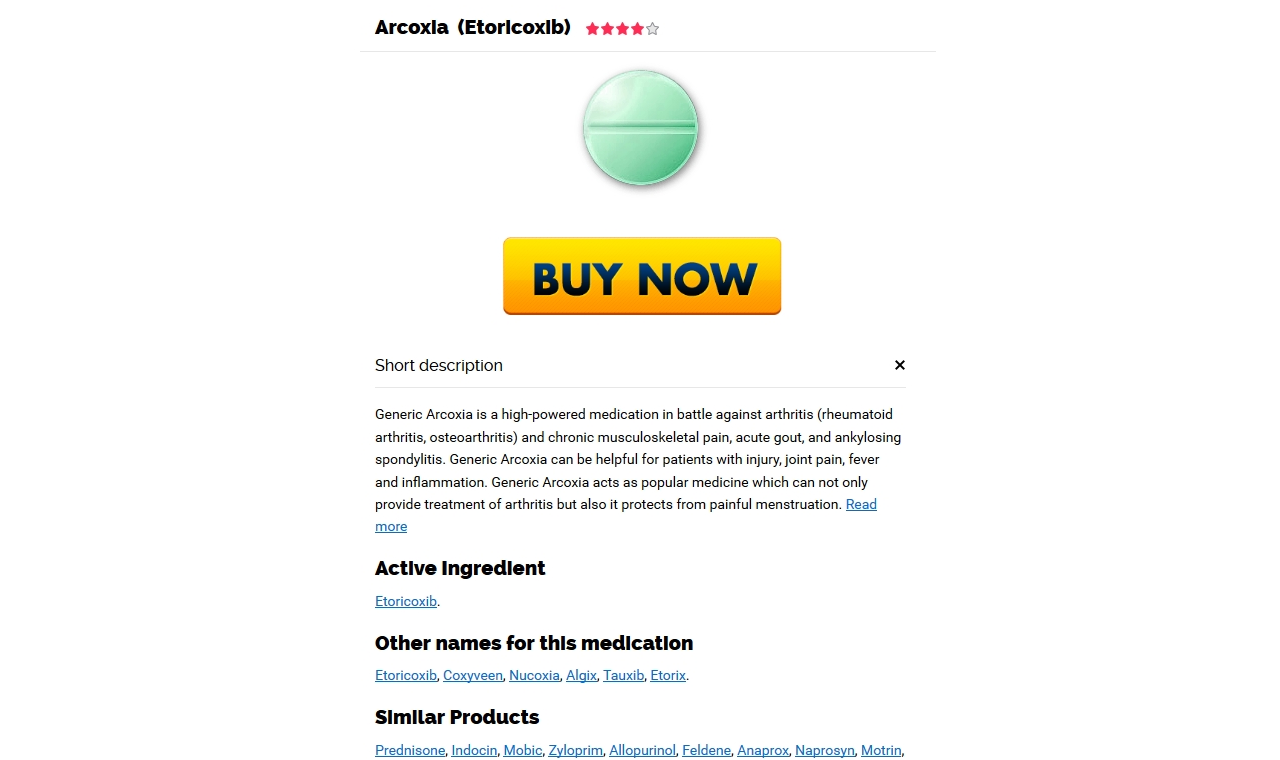Construct a thorough caption encompassing all aspects of the webpage.

The webpage is about buying Arcoxia at the best price. At the top, there is a navigation menu with links to "Home", "About Us", "Expertise", "Careers At TG", "Contact Us", and "Search website". Below the navigation menu, there is a main section that takes up most of the page. 

On the left side of the main section, there is a header with a heading "Blog" and a breadcrumbs navigation with links to "Home", "Uncategorized", and "Buy Arcoxia Best Price". Below the header, there is an article section with a heading "Buy Arcoxia Best Price" and several links, including "admin" and "Uncategorized". There is also a link with no text in the article section.

On the right side of the main section, there is a primary sidebar with links to "Venture Capital", "Private Equity", "Hedge Funds And Alternative Investments", and "Biotech/Pharmaceuticals".

At the bottom of the page, there is a footer section with a copyright notice "© The Townshend Group" and several links, including "Home", "About TG", "Expertise", "Careers at TG", "Contact Us", and "Sitemap".